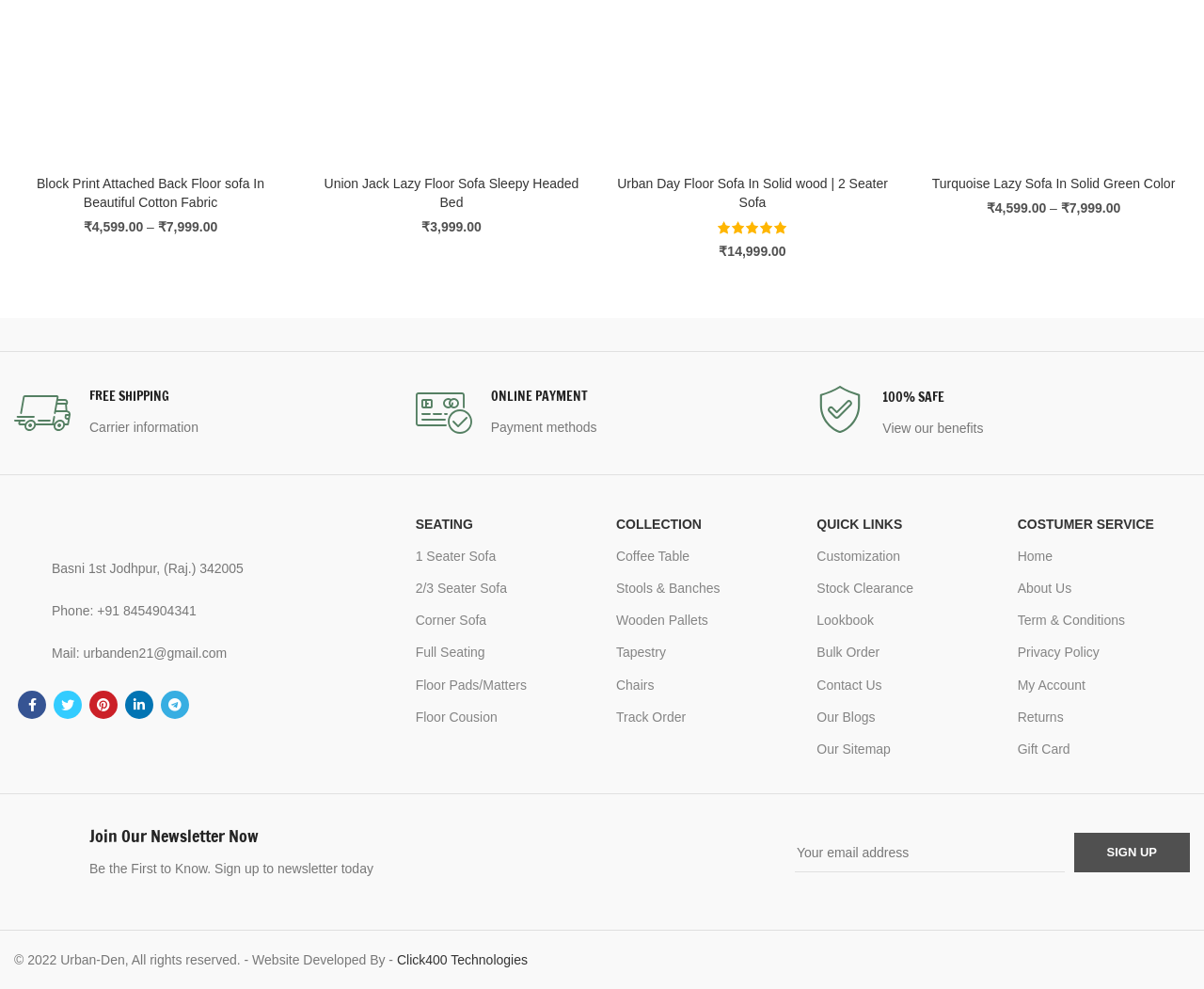Determine the bounding box coordinates of the region to click in order to accomplish the following instruction: "Select options for the Block Print Attached Back Floor sofa". Provide the coordinates as four float numbers between 0 and 1, specifically [left, top, right, bottom].

[0.012, 0.17, 0.238, 0.206]